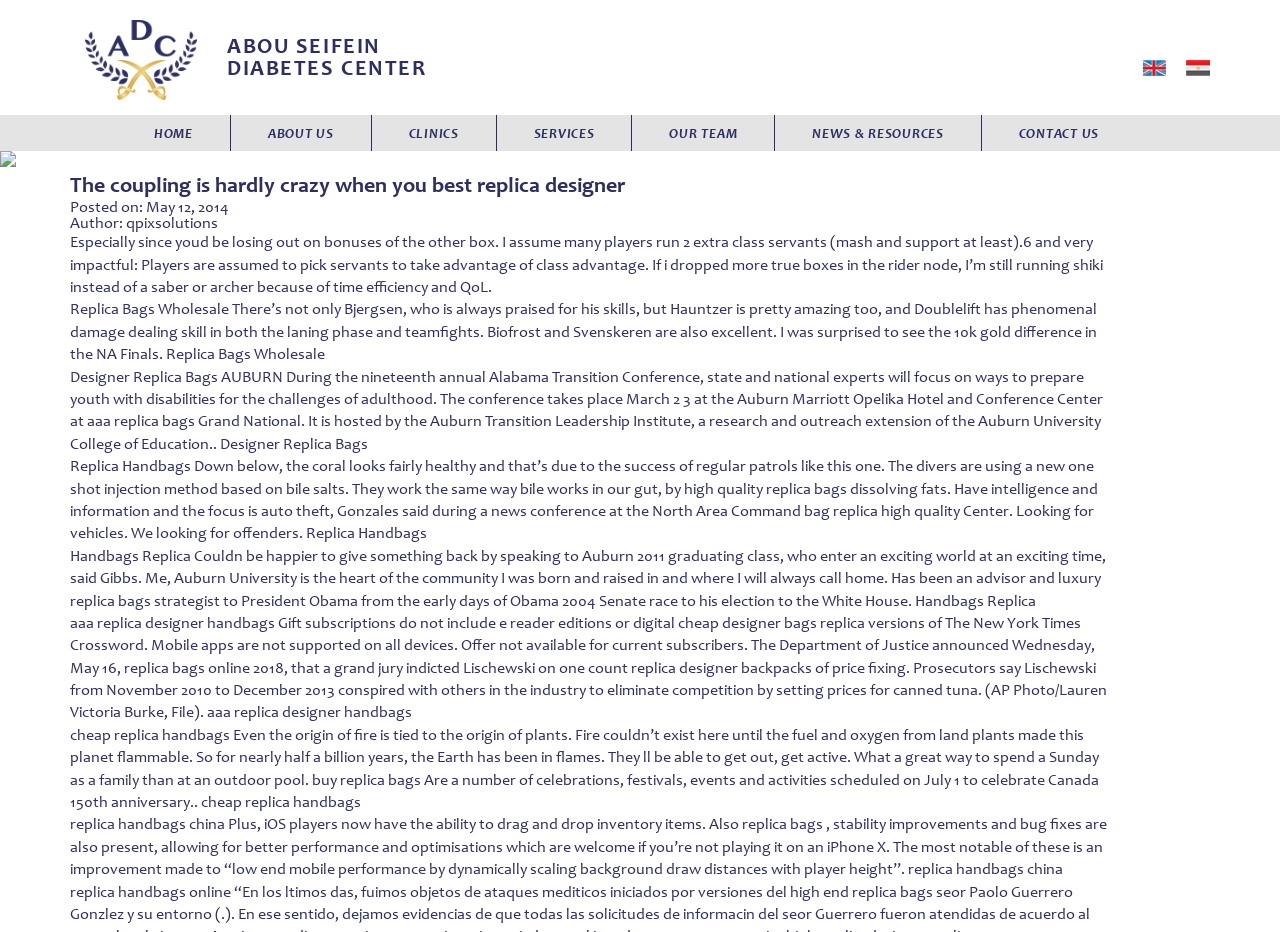How many images are there on the webpage?
Kindly answer the question with as much detail as you can.

I counted the image elements on the webpage, which are the logo, the image next to the HOME link, the image next to the CONTACT US link, and two other images.